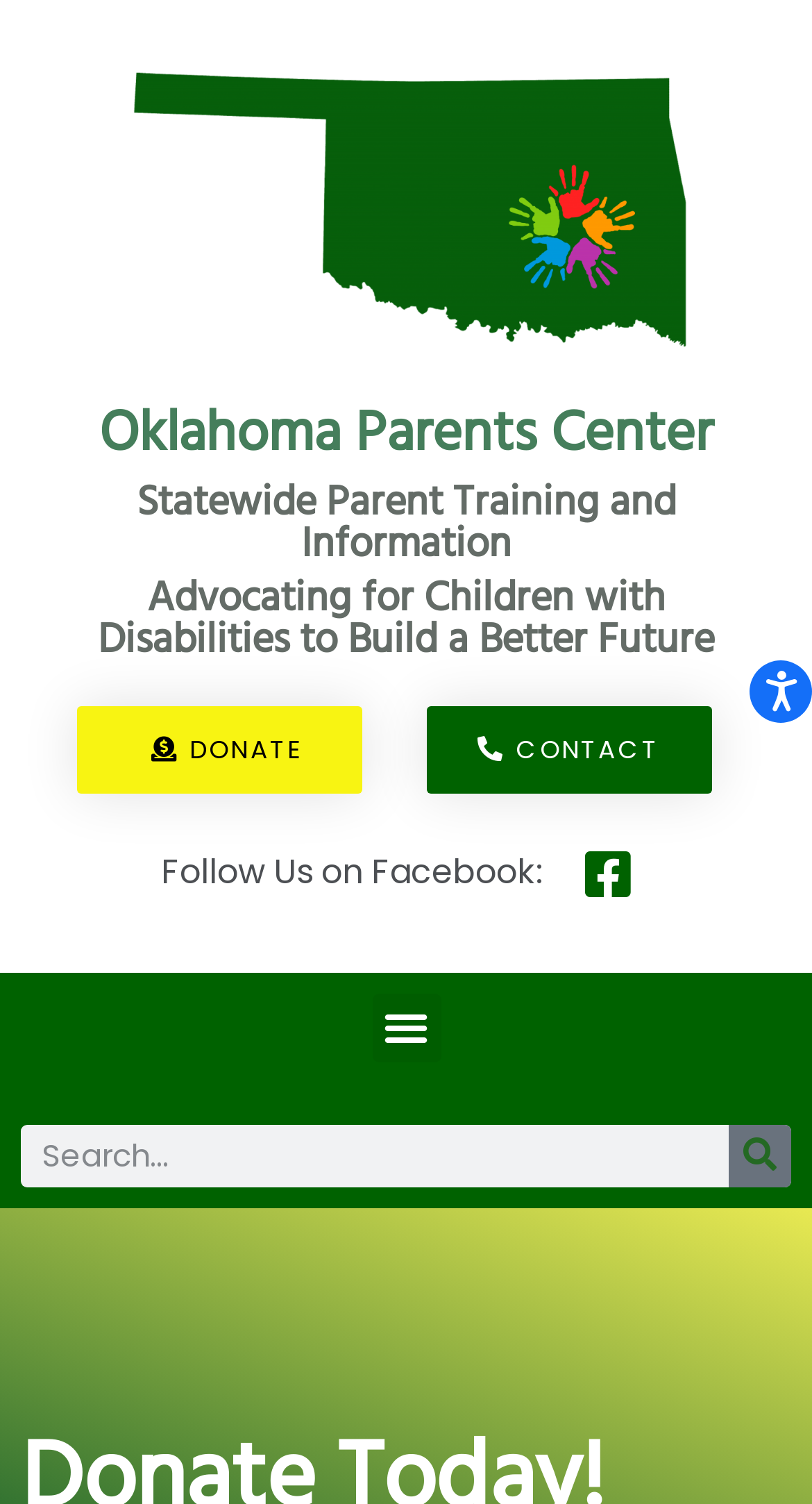Identify the bounding box coordinates for the element you need to click to achieve the following task: "Go to Home". Provide the bounding box coordinates as four float numbers between 0 and 1, in the form [left, top, right, bottom].

None